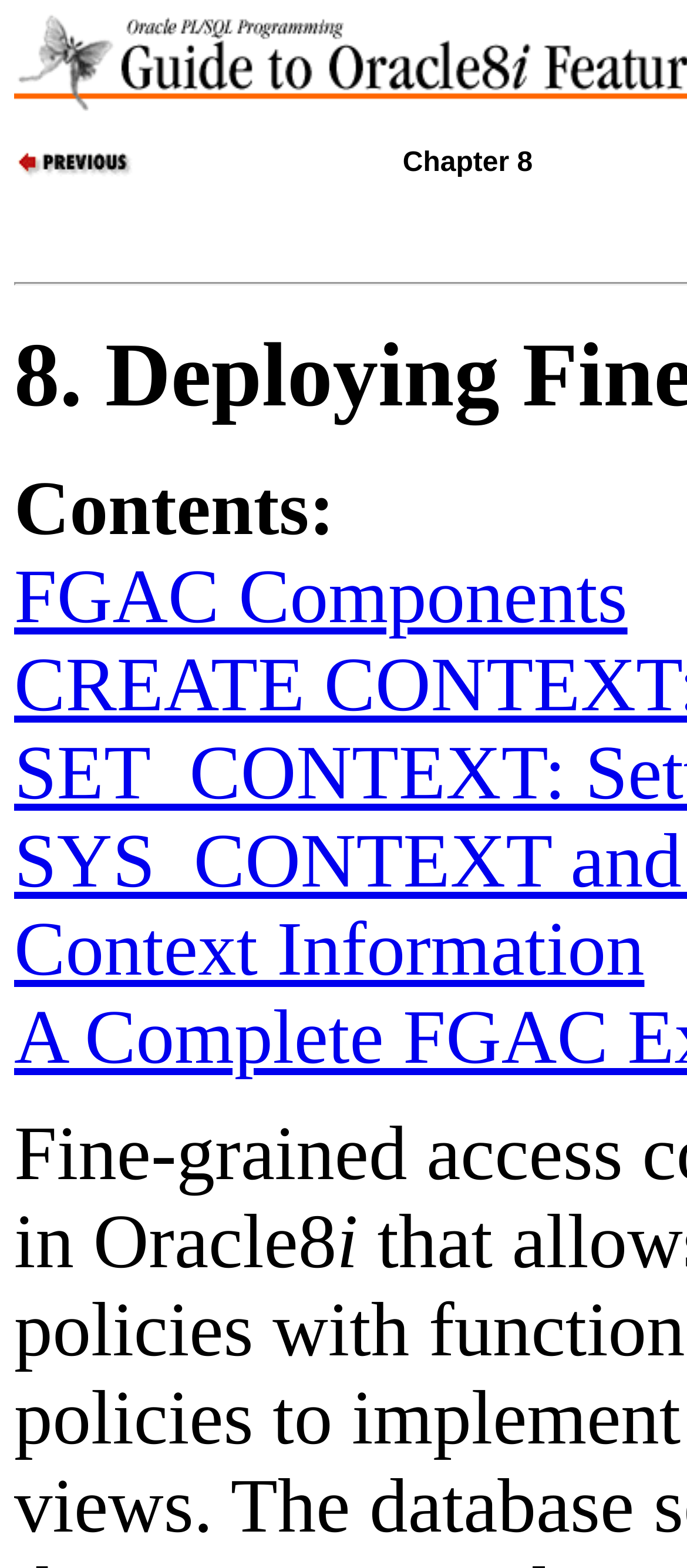Answer the question briefly using a single word or phrase: 
What is the previous chapter about?

New DBMS_UTILITY Features